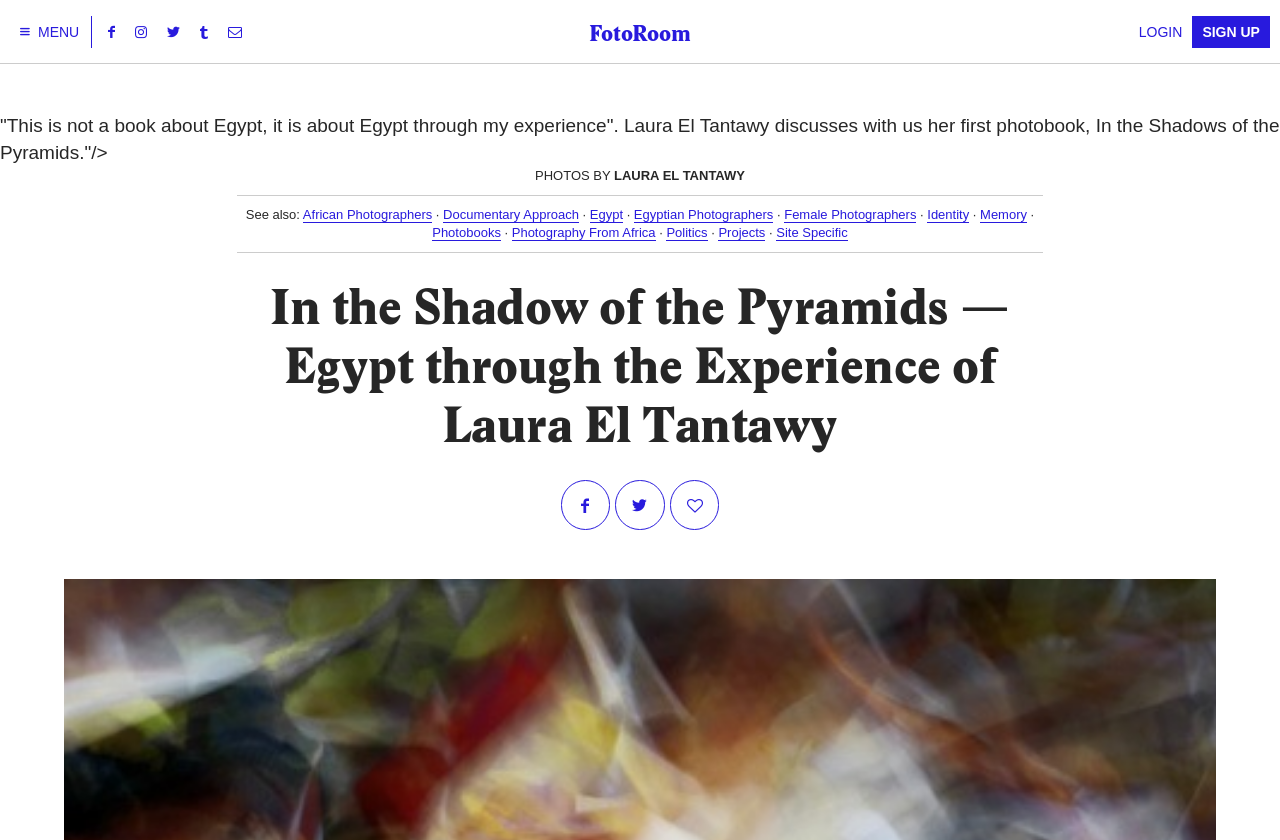How many social media links are there?
Based on the image, respond with a single word or phrase.

6